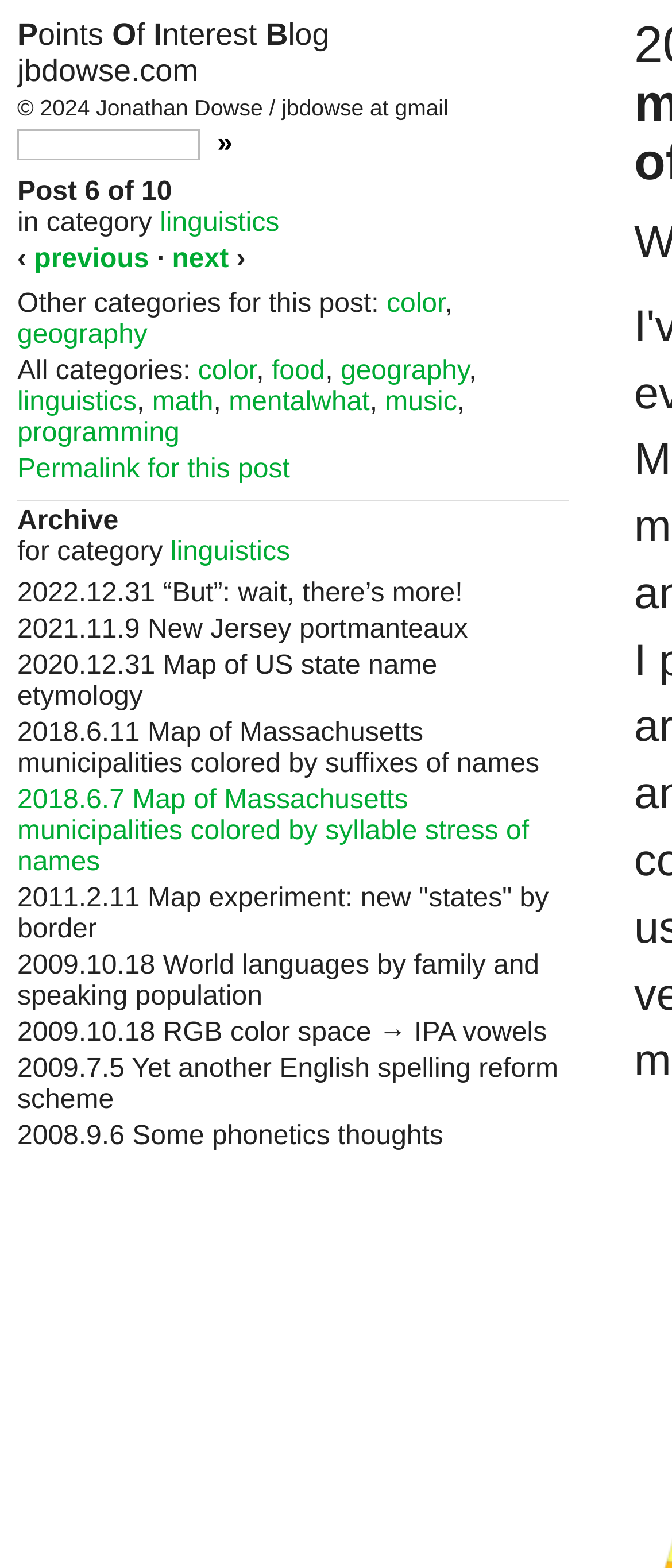Please find the bounding box for the UI component described as follows: "value="»"".

[0.31, 0.08, 0.359, 0.101]